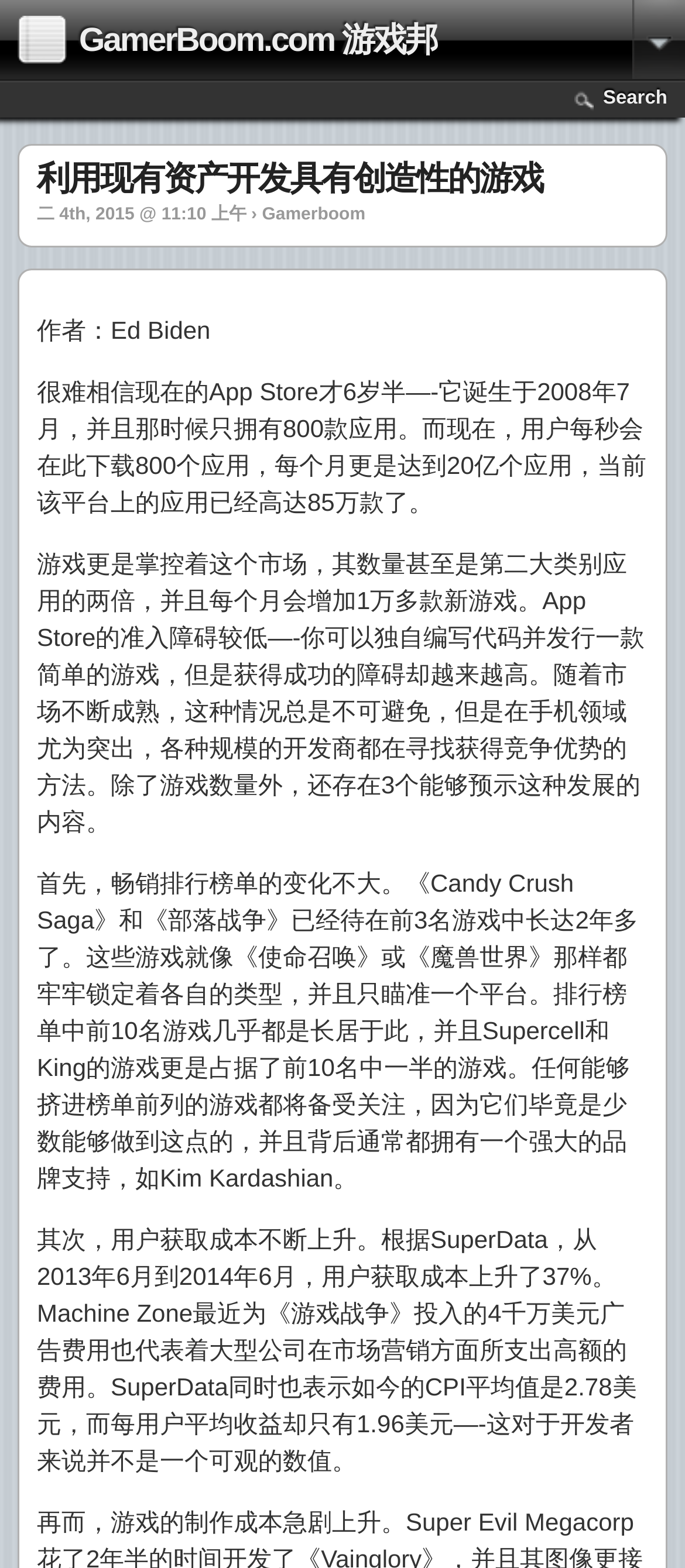Offer a comprehensive description of the webpage’s content and structure.

This webpage is an article about the development of creative games using existing assets, specifically in the context of the App Store. At the top, there is a logo image of "GamerBoom.com 游戏邦" accompanied by a link with the same text. To the right of the logo, there is a search link. 

Below the logo, there is a title link "利用现有资产开发具有创造性的游戏" which is the main topic of the article. Next to the title, there is a timestamp "二 4th, 2015 @ 11:10 上午 › Gamerboom" indicating when the article was published. 

The article is written by "Ed Biden" as indicated by the author text. The main content of the article is divided into several paragraphs. The first paragraph discusses the rapid growth of the App Store, from its launch in 2008 with only 800 apps to now having over 850,000 apps, with users downloading 800 apps per second. 

The second paragraph focuses on the dominance of games in the App Store, with their number being twice that of the second-largest category, and increasing by over 10,000 new games every month. 

The third paragraph discusses the challenges of succeeding in the App Store, despite its low barriers to entry, and how developers are seeking ways to gain a competitive edge. 

The fourth paragraph analyzes the changes in the top-selling game charts, with games like "Candy Crush Saga" and "Clash of Clans" remaining in the top three for over two years. 

The final paragraph talks about the increasing cost of user acquisition, with the cost per installation (CPI) averaging $2.78, while the average revenue per user is only $1.96, making it a challenging market for developers.